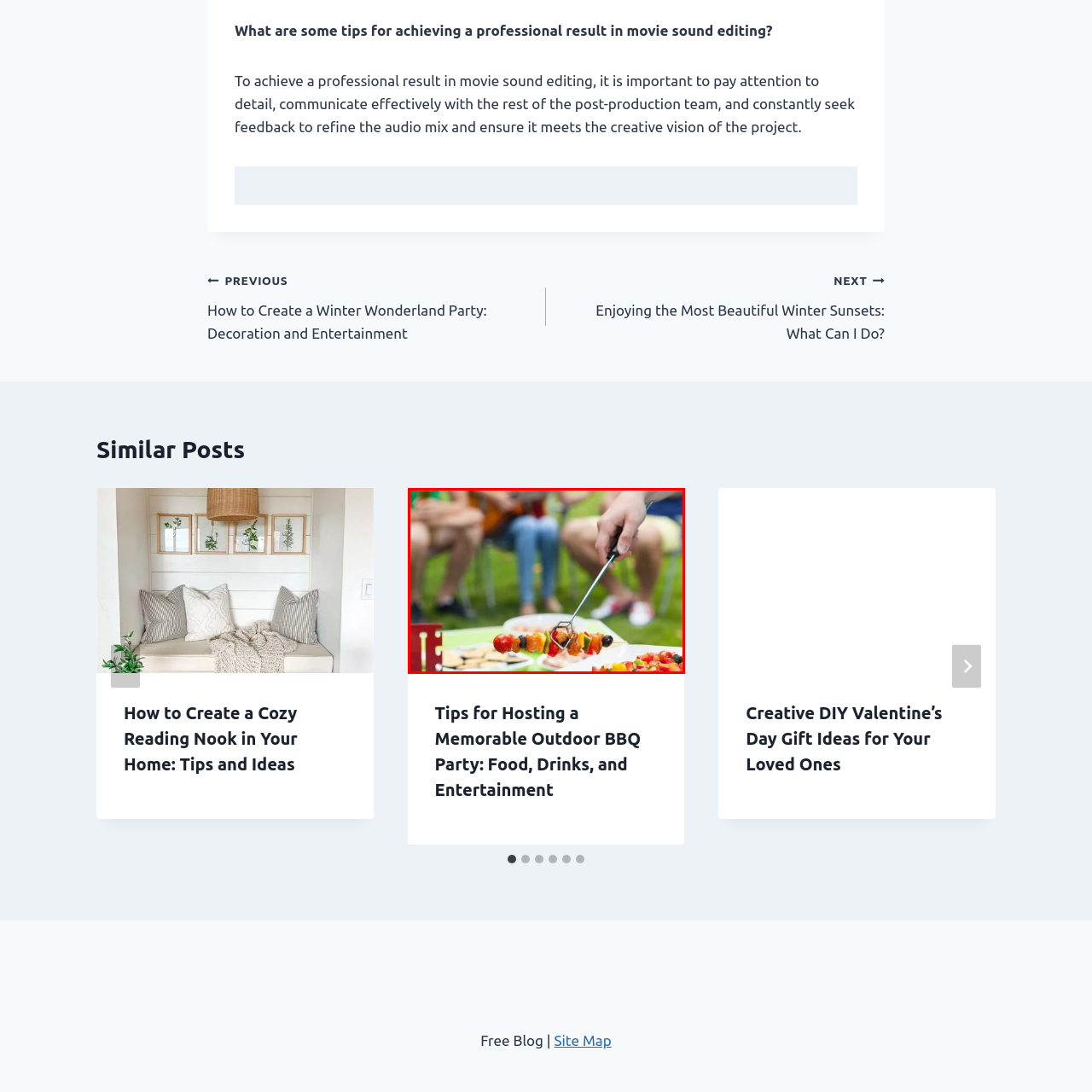Describe extensively the image that is contained within the red box.

In this vibrant outdoor scene, a hand is skillfully lifting a colorful skewer of grilled vegetables and meats, showcasing a delicious blend of bell peppers, tomatoes, and other ingredients, perfect for a summer barbecue. The background features a group of friends seated and enjoying the occasion, with some playing a guitar, adding a cheerful, social atmosphere to the gathering. The setting is lush and green, emphasizing a relaxed outdoor party vibe, complemented by a spread of various foods on the table, capturing the essence of a memorable BBQ celebration.